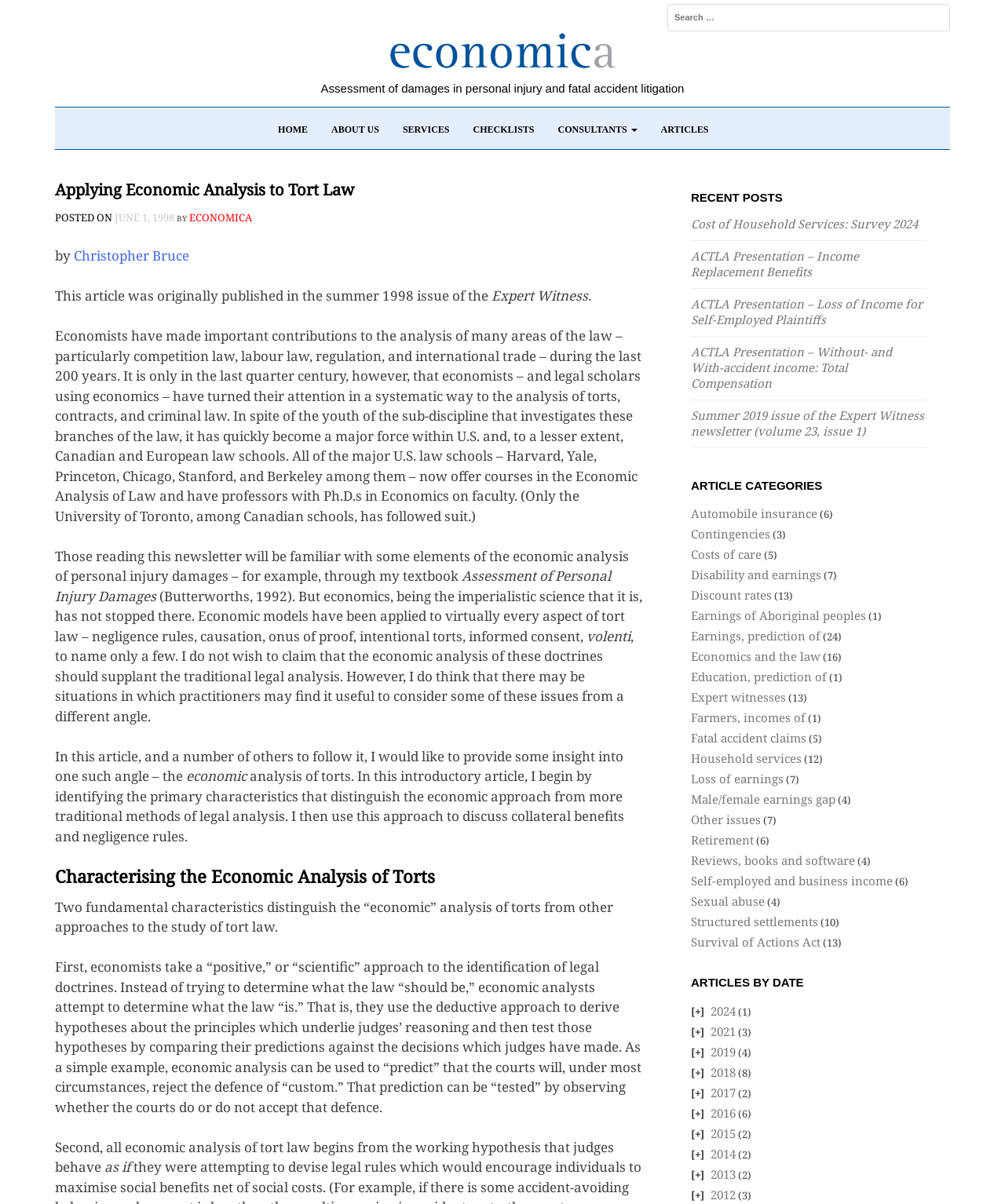What is the purpose of economic analysis in tort law?
Please give a well-detailed answer to the question.

The purpose of economic analysis in tort law is to provide a different angle, as stated in the article 'I do think that there may be situations in which practitioners may find it useful to consider some of these issues from a different angle'.